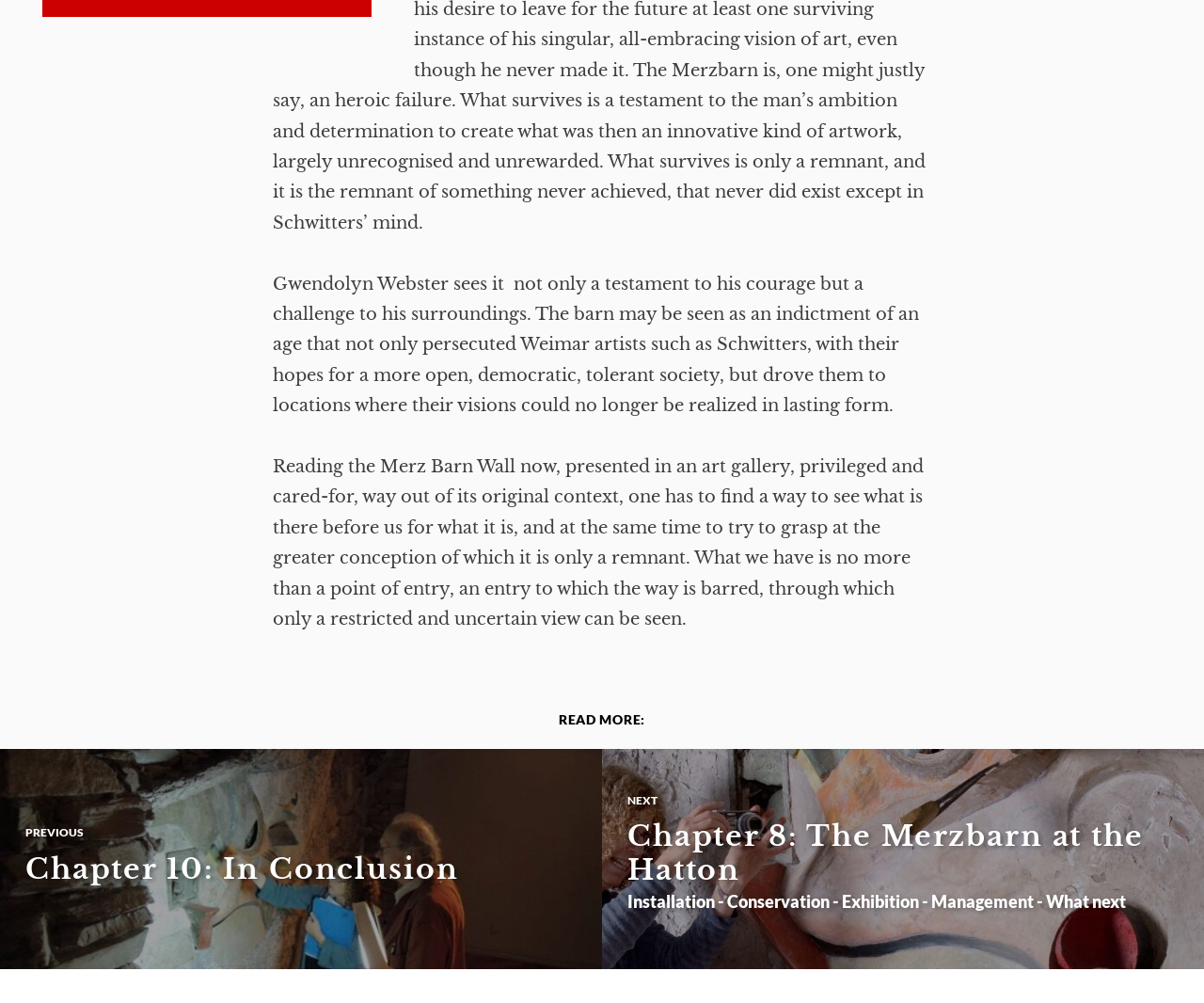Respond with a single word or phrase:
What are the two navigation options available to the reader?

Previous and Next